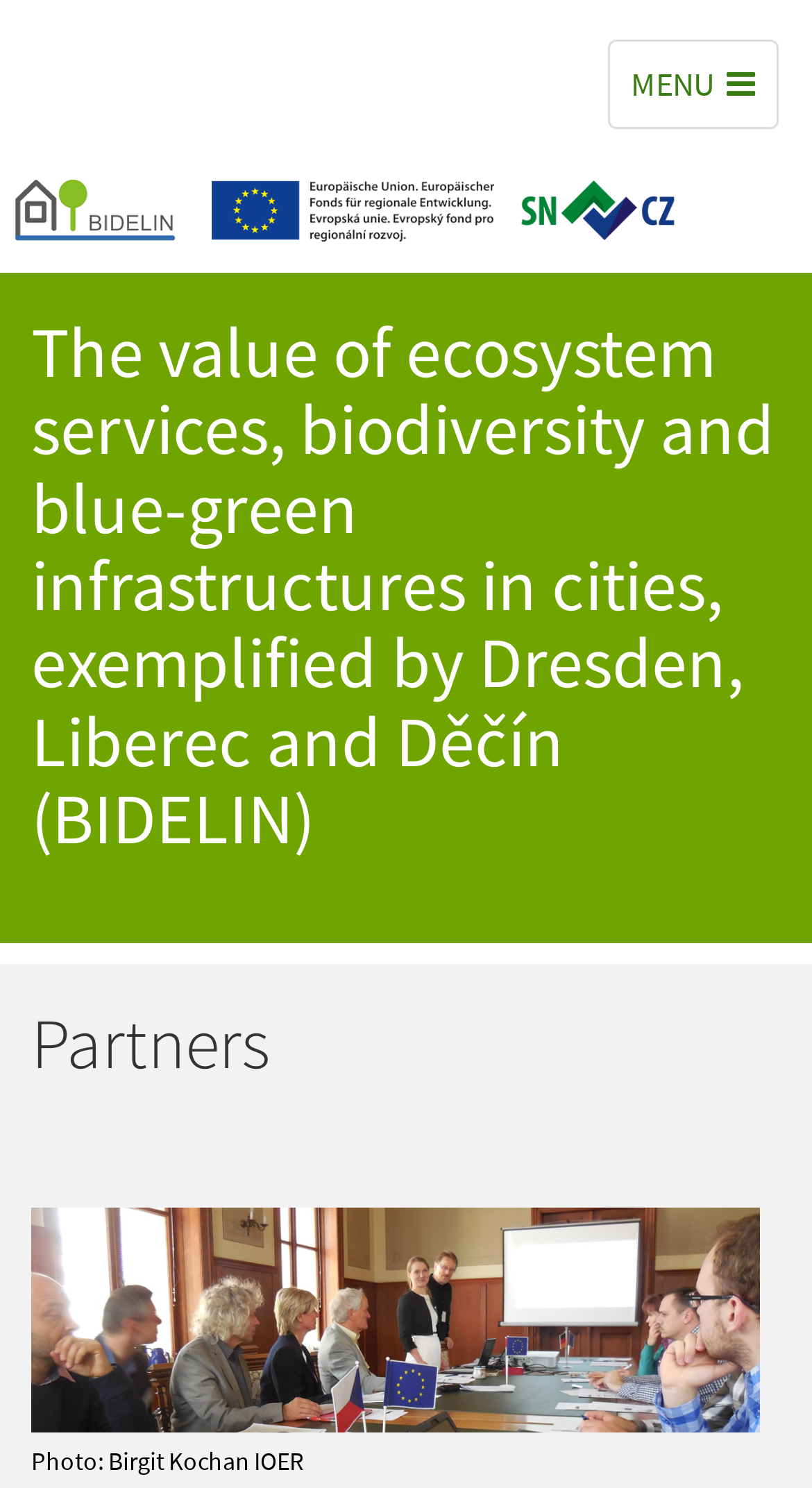Using the provided description: "title="LA Sports Report"", find the bounding box coordinates of the corresponding UI element. The output should be four float numbers between 0 and 1, in the format [left, top, right, bottom].

None